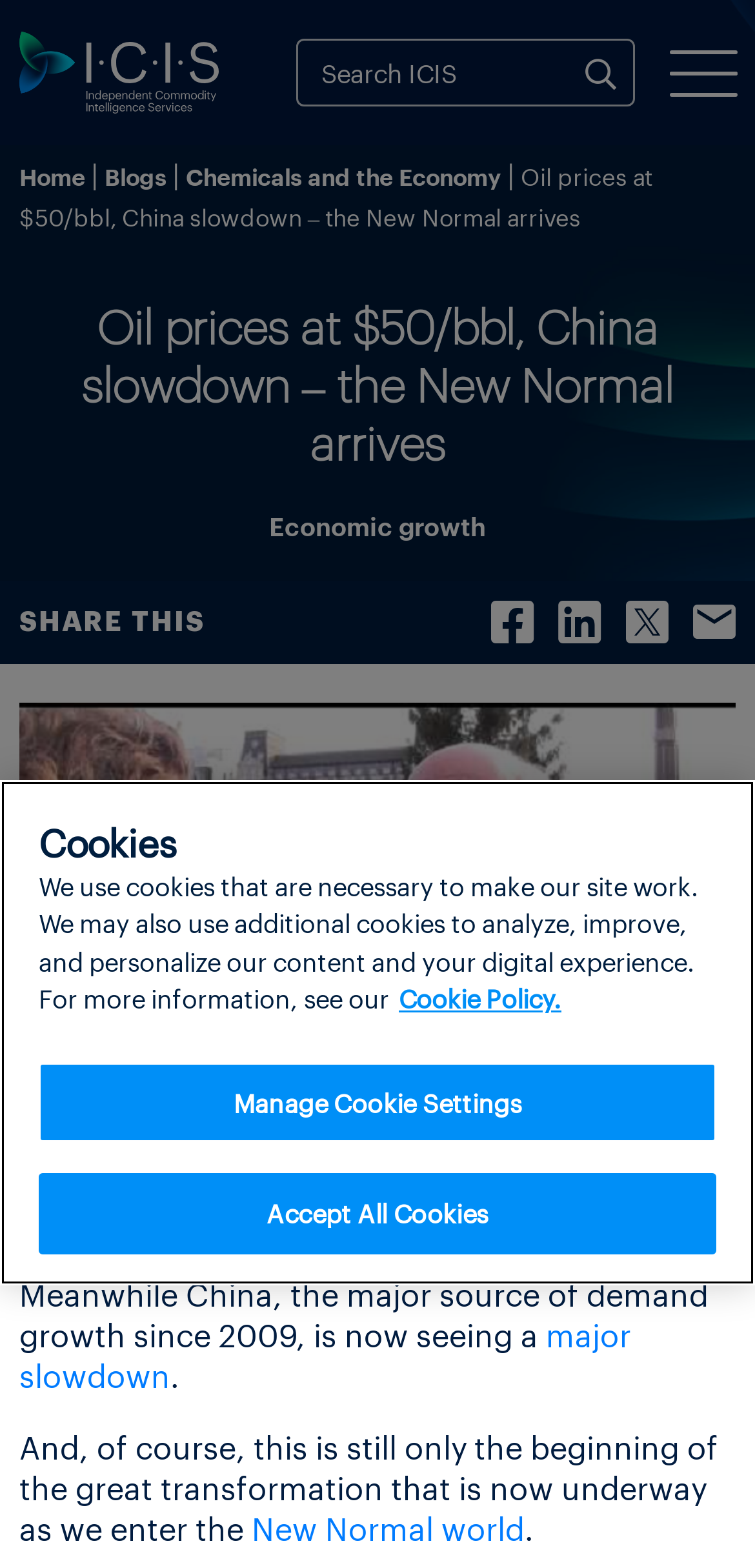Calculate the bounding box coordinates of the UI element given the description: "Accept All Cookies".

[0.051, 0.749, 0.949, 0.8]